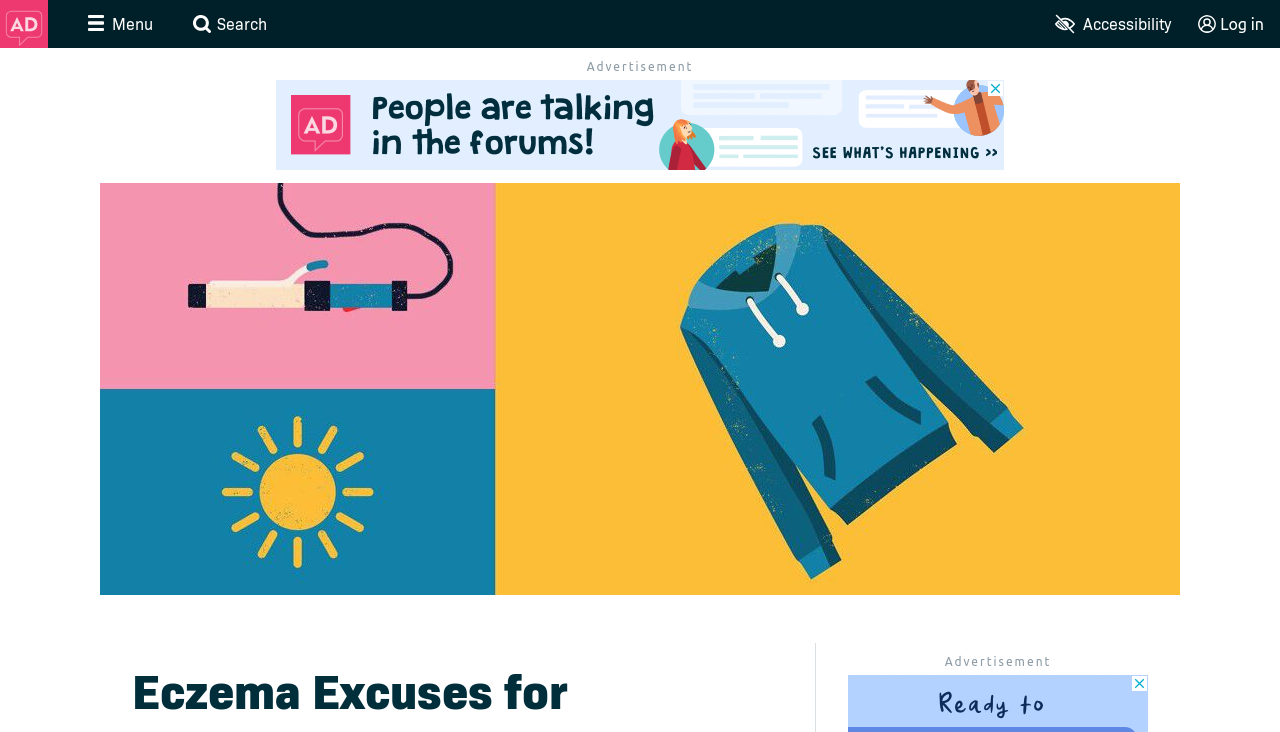Please provide the bounding box coordinate of the region that matches the element description: Log in. Coordinates should be in the format (top-left x, top-left y, bottom-right x, bottom-right y) and all values should be between 0 and 1.

[0.928, 0.0, 1.0, 0.066]